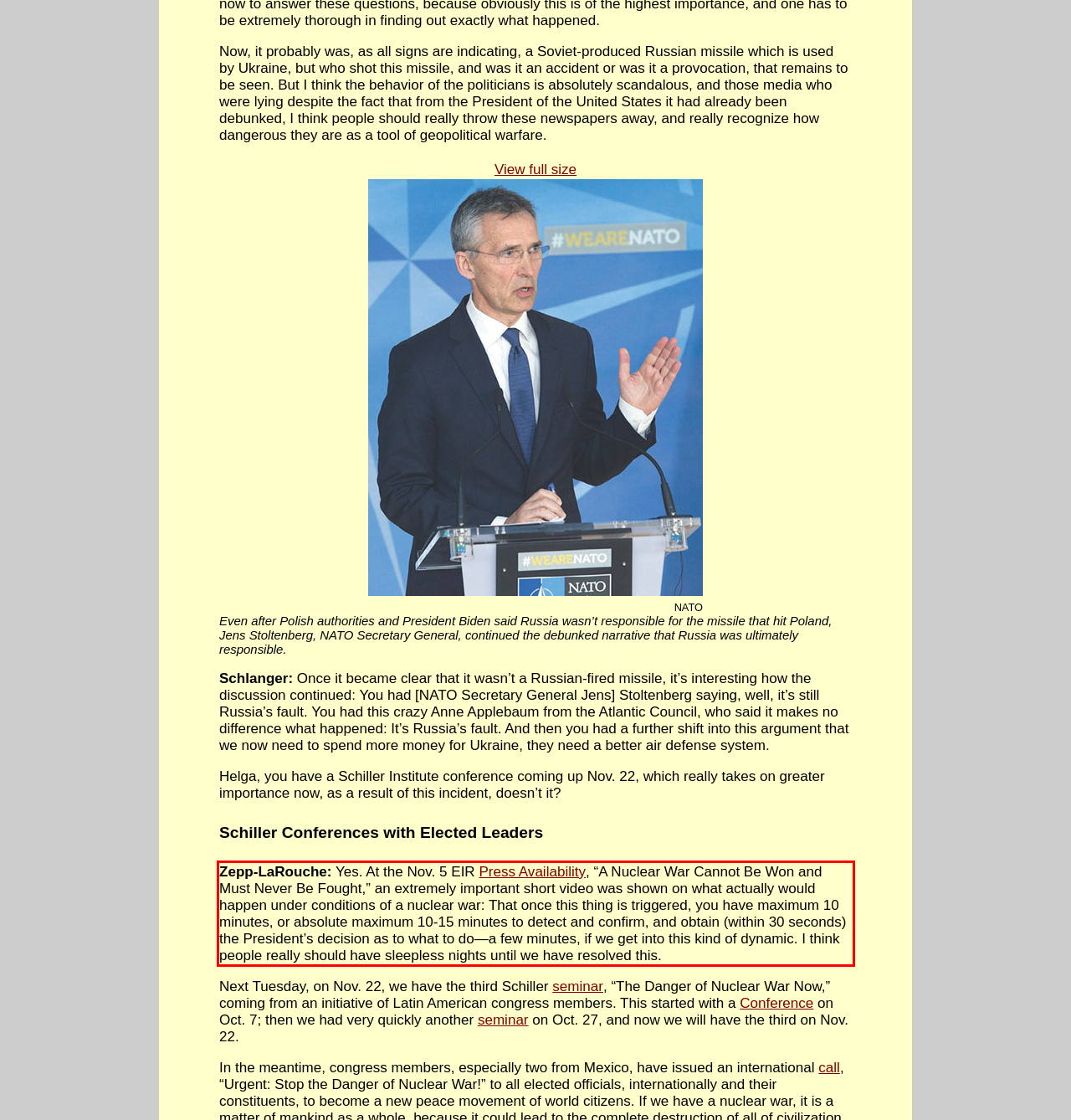The screenshot you have been given contains a UI element surrounded by a red rectangle. Use OCR to read and extract the text inside this red rectangle.

Zepp-LaRouche: Yes. At the Nov. 5 EIR Press Availability, “A Nuclear War Cannot Be Won and Must Never Be Fought,” an extremely important short video was shown on what actually would happen under conditions of a nuclear war: That once this thing is triggered, you have maximum 10 minutes, or absolute maximum 10-15 minutes to detect and confirm, and obtain (within 30 seconds) the President’s decision as to what to do—a few minutes, if we get into this kind of dynamic. I think people really should have sleepless nights until we have resolved this.